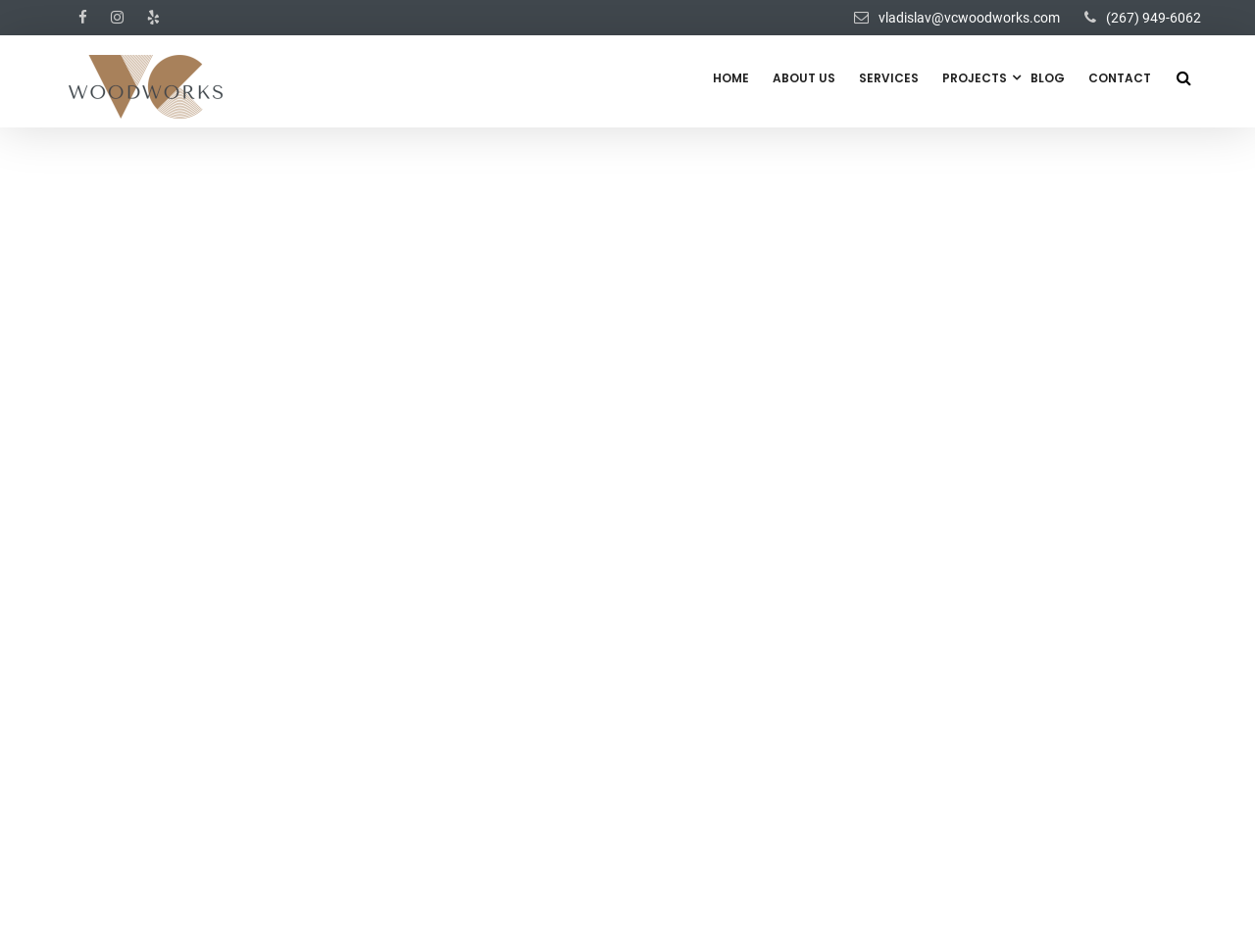Point out the bounding box coordinates of the section to click in order to follow this instruction: "Click the VC Woodworks logo".

[0.055, 0.058, 0.26, 0.125]